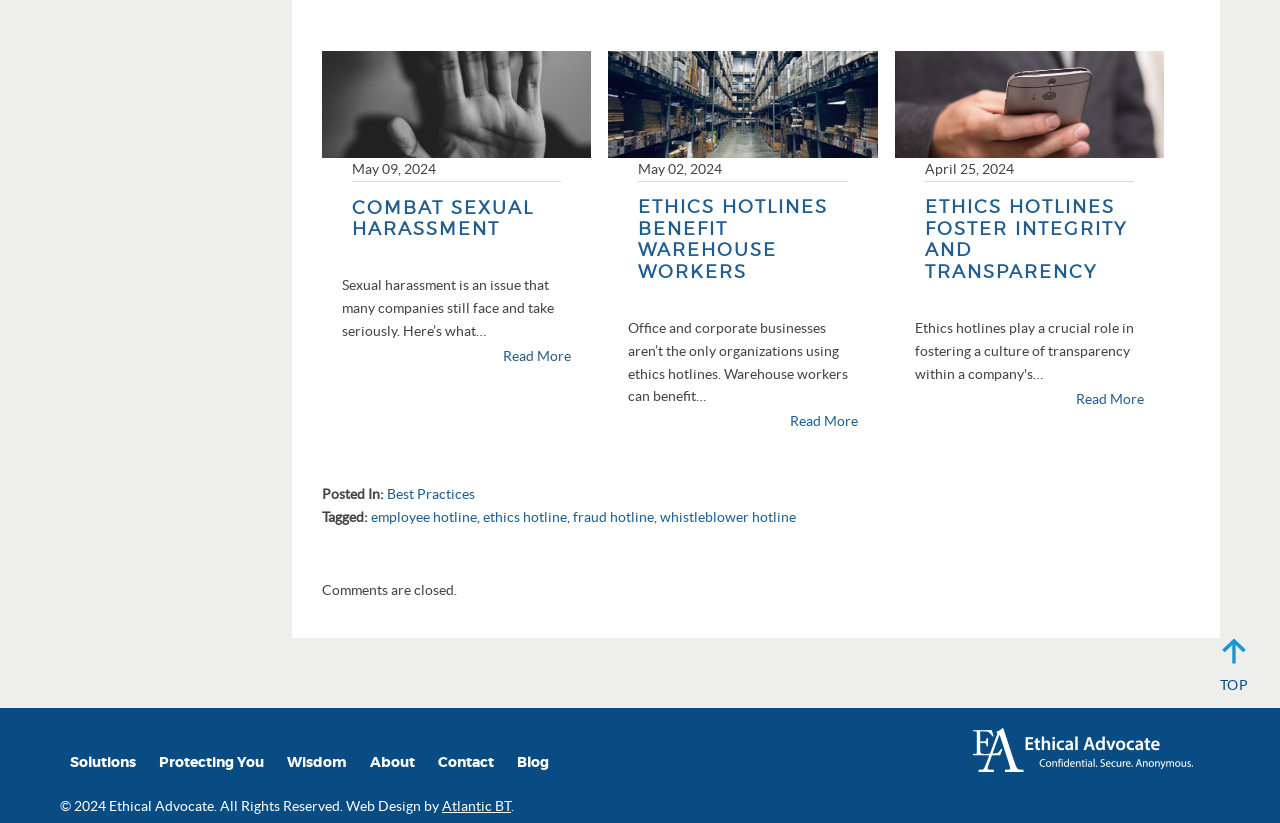Pinpoint the bounding box coordinates of the element that must be clicked to accomplish the following instruction: "Read more about ETHICS HOTLINES BENEFIT WAREHOUSE WORKERS". The coordinates should be in the format of four float numbers between 0 and 1, i.e., [left, top, right, bottom].

[0.617, 0.499, 0.67, 0.526]